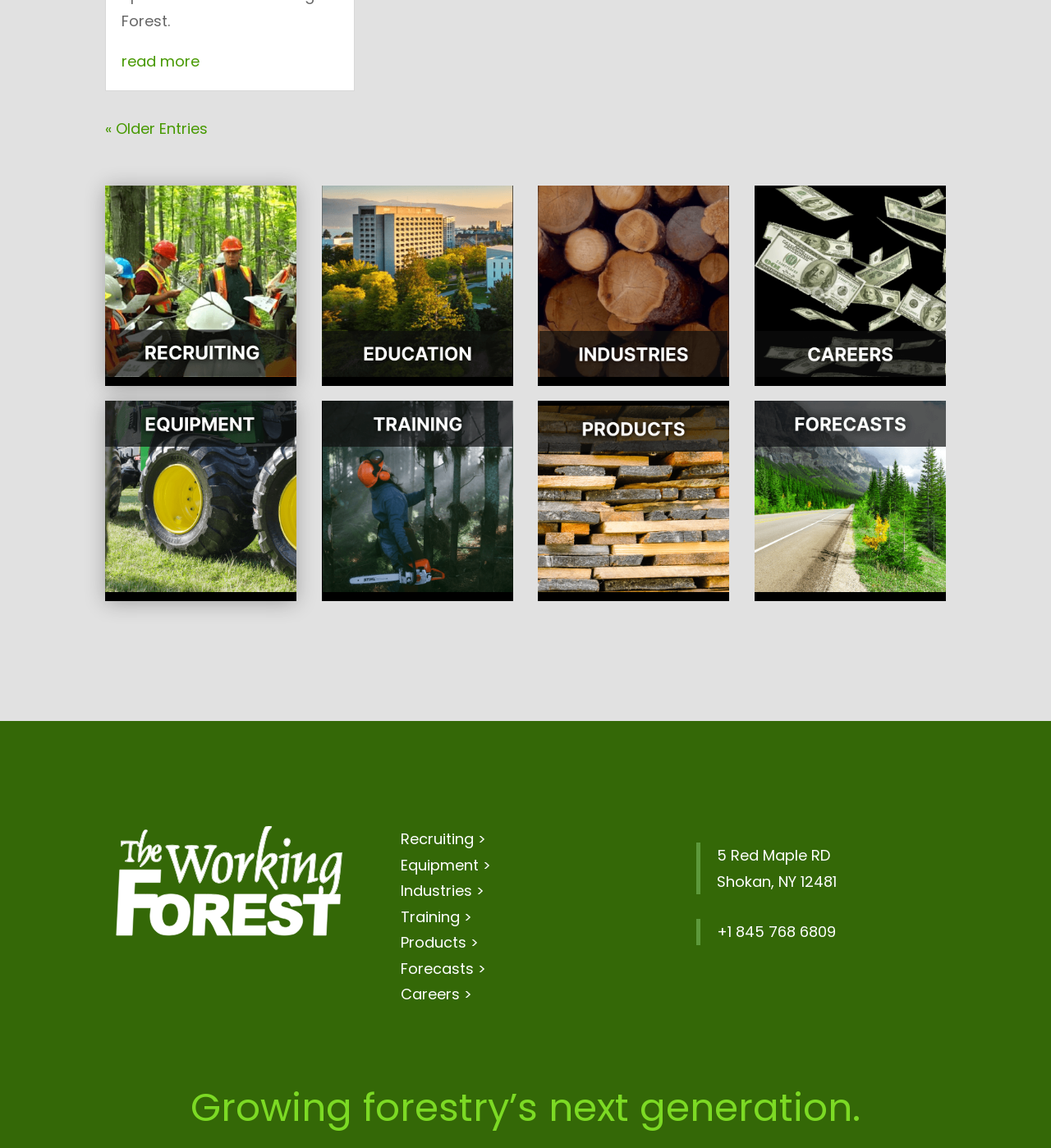Identify the bounding box for the UI element described as: "« Older Entries". The coordinates should be four float numbers between 0 and 1, i.e., [left, top, right, bottom].

[0.1, 0.103, 0.198, 0.121]